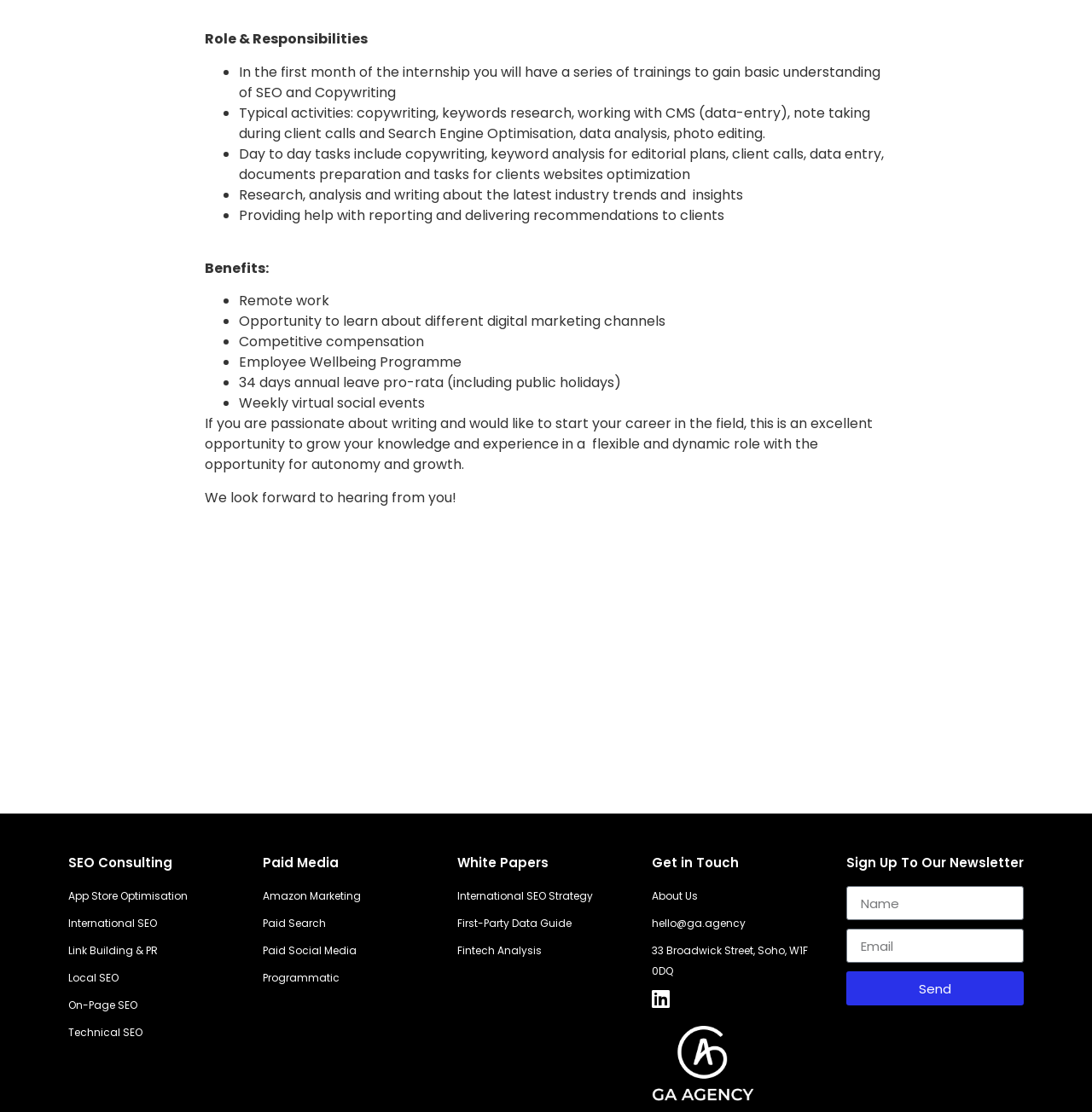Locate the bounding box coordinates of the segment that needs to be clicked to meet this instruction: "Click on the 'About Us' link".

[0.597, 0.677, 0.759, 0.696]